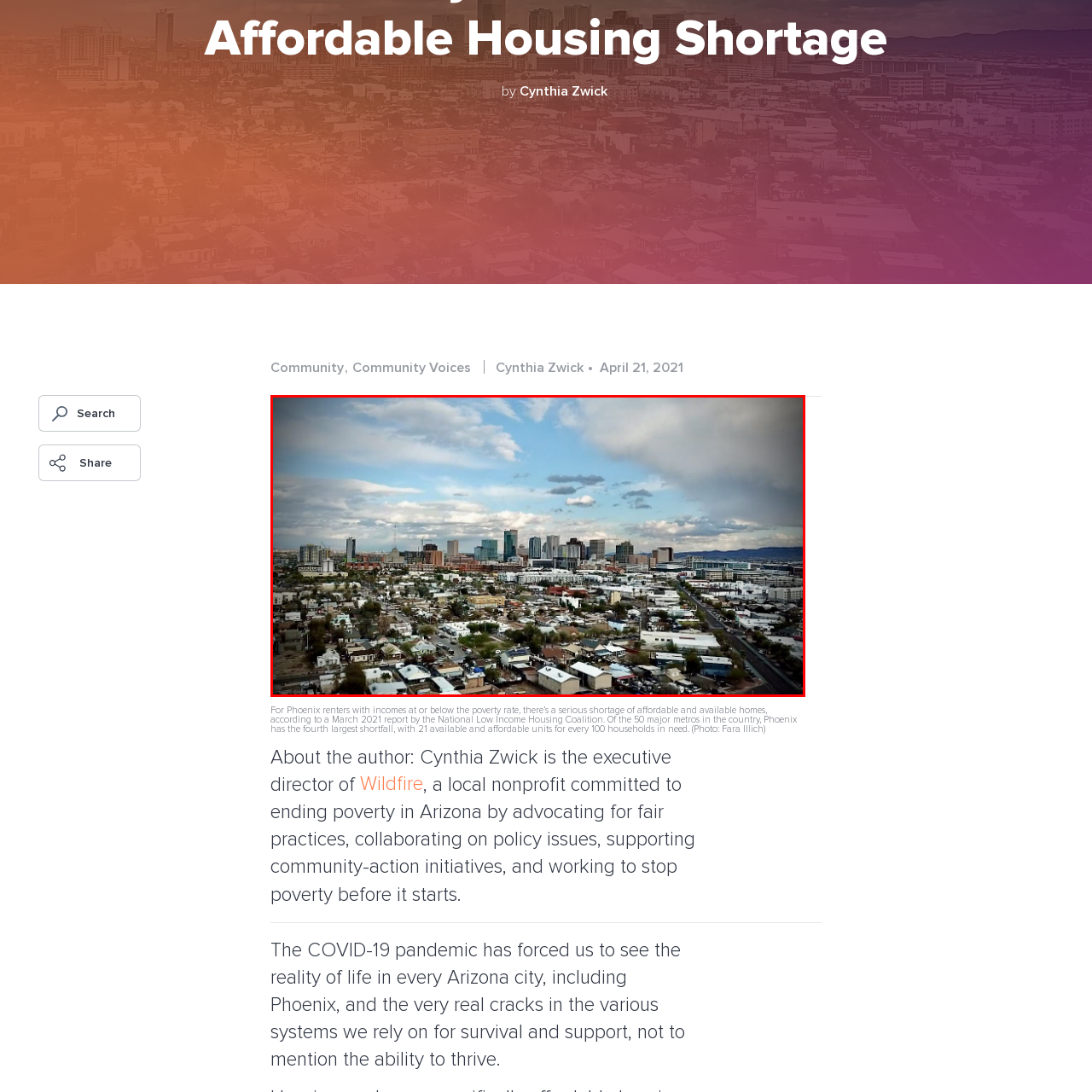Examine the picture highlighted with a red border, What is the characteristic of the sky in the image? Please respond with a single word or phrase.

Dynamic with scattered clouds